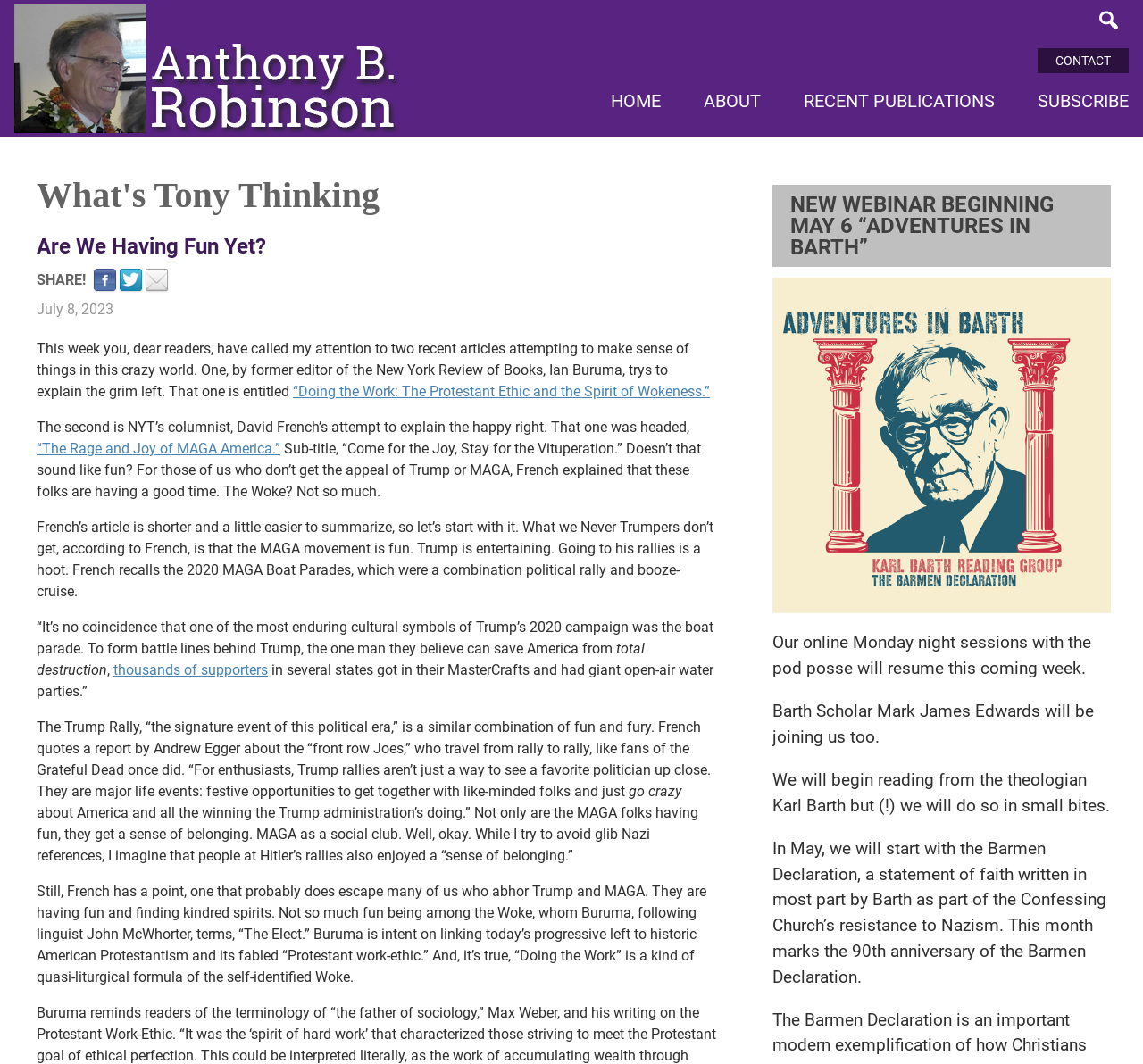What is the name of the theologian mentioned in the article?
Provide a detailed and extensive answer to the question.

The name of the theologian mentioned in the article is Karl Barth, which can be found in the section 'NEW WEBINAR BEGINNING MAY 6 “ADVENTURES IN BARTH”'.